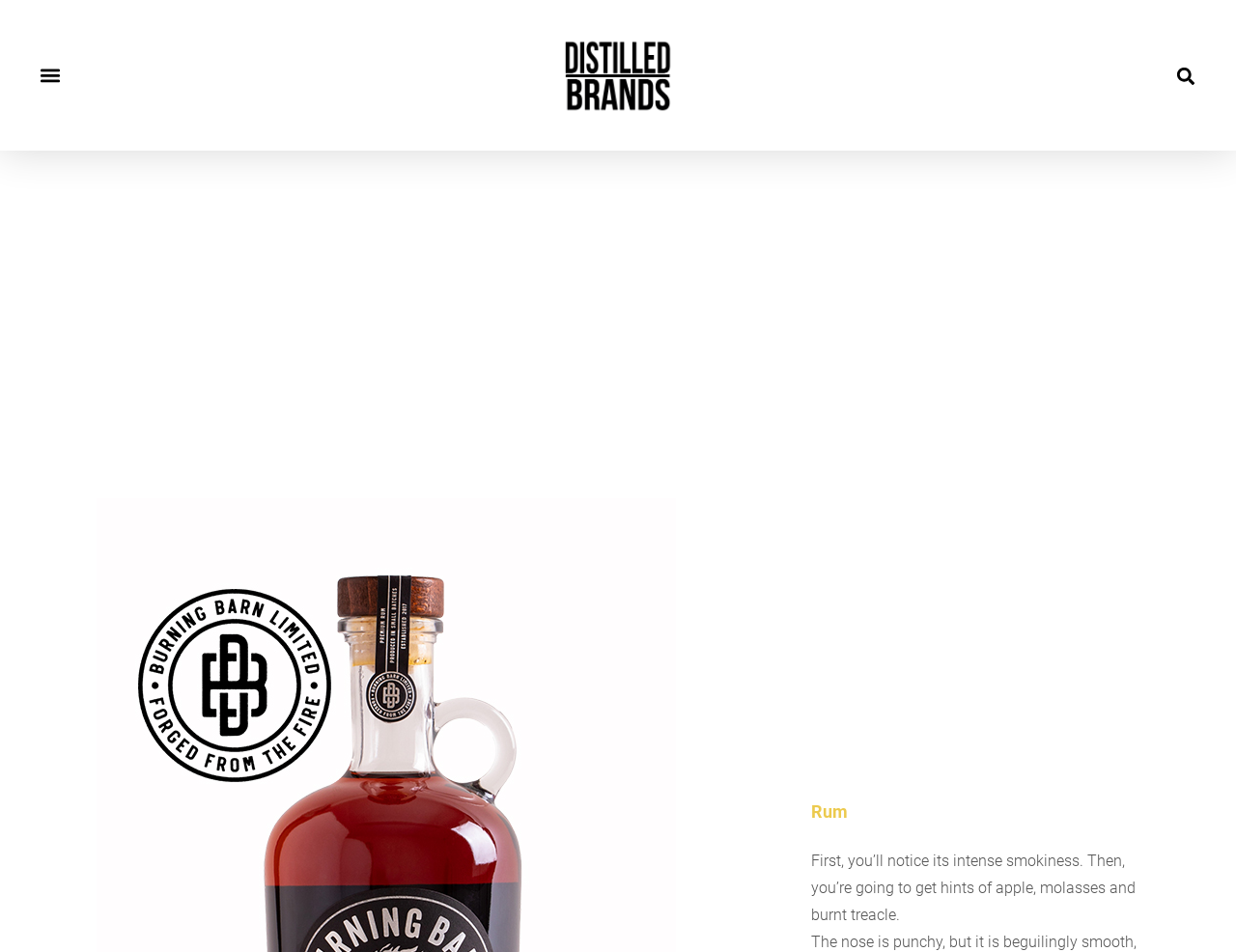Respond to the question with just a single word or phrase: 
What is the text on the top-left button?

Menu Toggle